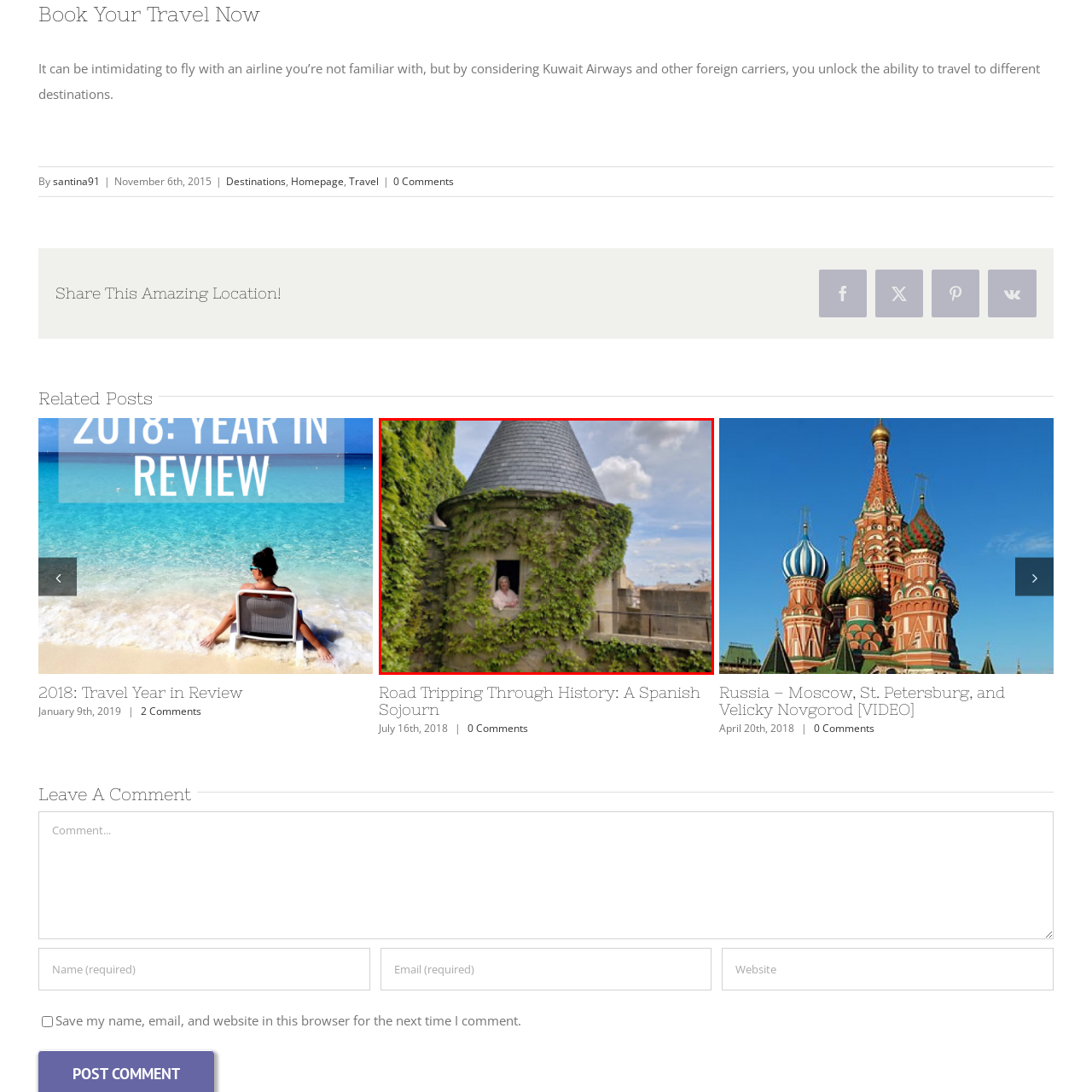What is the condition of the sky in the image?
Focus on the red-bounded area of the image and reply with one word or a short phrase.

Partly cloudy